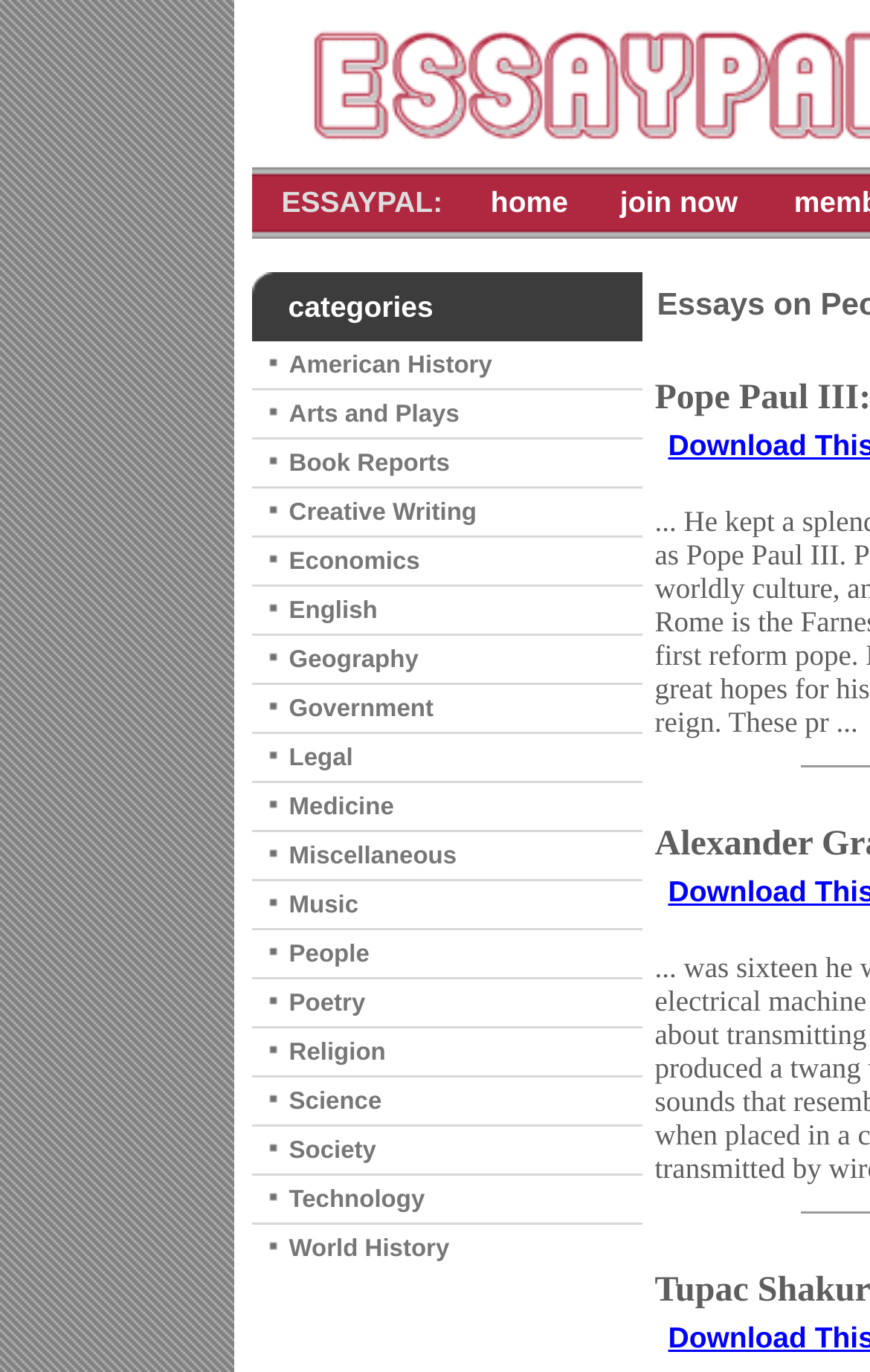Determine the bounding box coordinates of the section to be clicked to follow the instruction: "view the People essays". The coordinates should be given as four float numbers between 0 and 1, formatted as [left, top, right, bottom].

[0.332, 0.685, 0.425, 0.705]